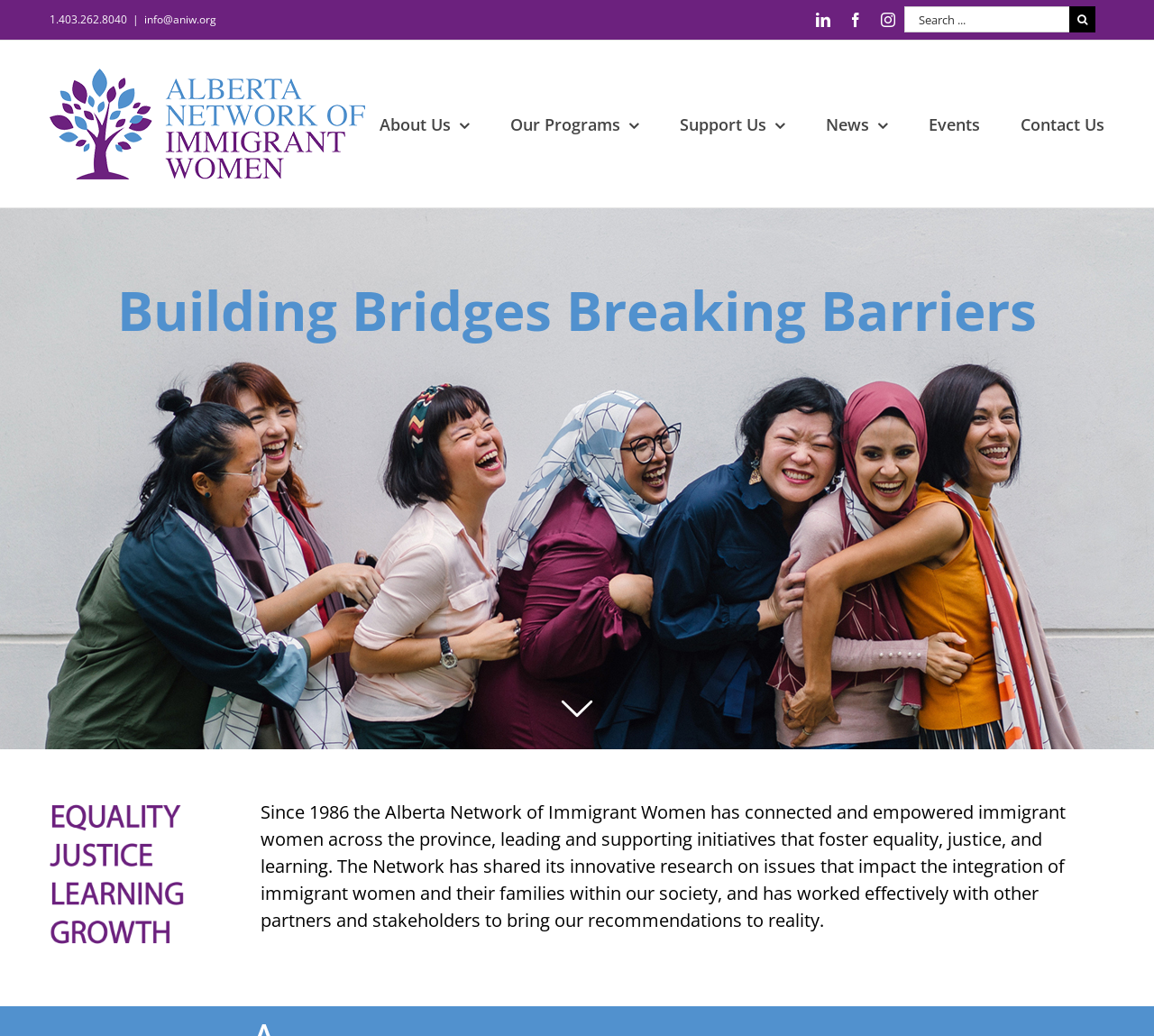Identify the first-level heading on the webpage and generate its text content.

Building Bridges Breaking Barriers